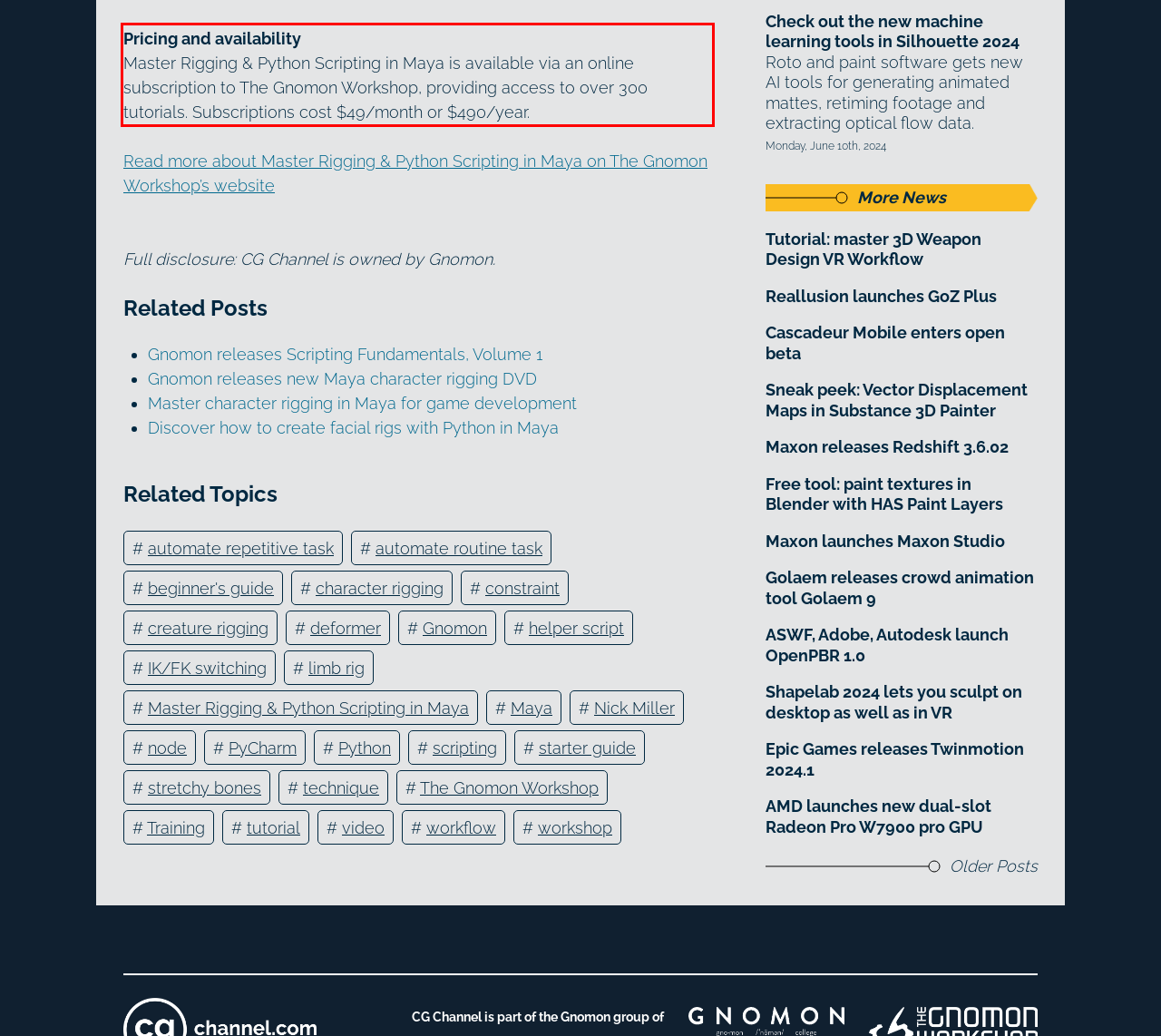Analyze the screenshot of a webpage where a red rectangle is bounding a UI element. Extract and generate the text content within this red bounding box.

Pricing and availability Master Rigging & Python Scripting in Maya is available via an online subscription to The Gnomon Workshop, providing access to over 300 tutorials. Subscriptions cost $49/month or $490/year.